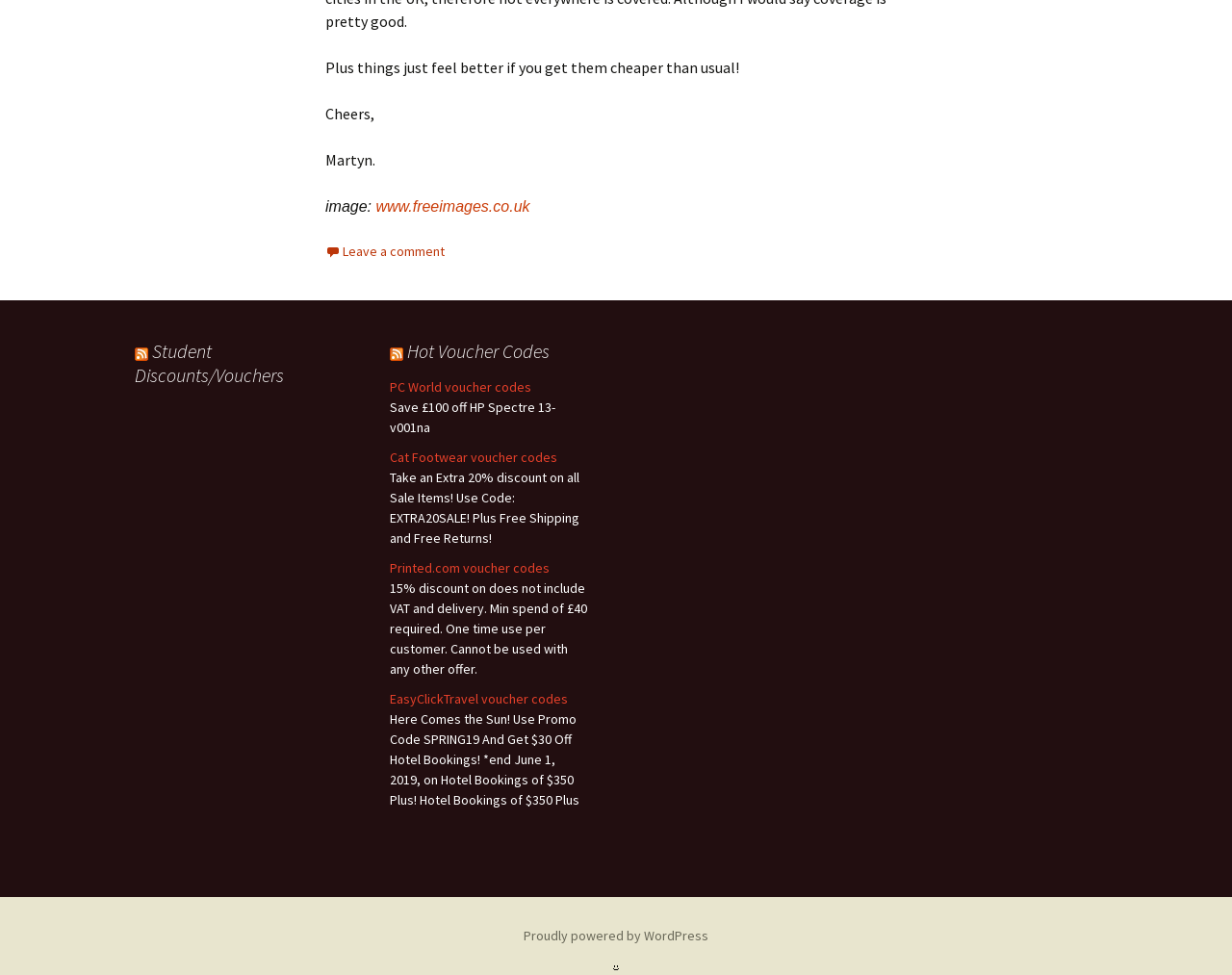What is the purpose of this website?
Give a one-word or short-phrase answer derived from the screenshot.

Discounts and vouchers